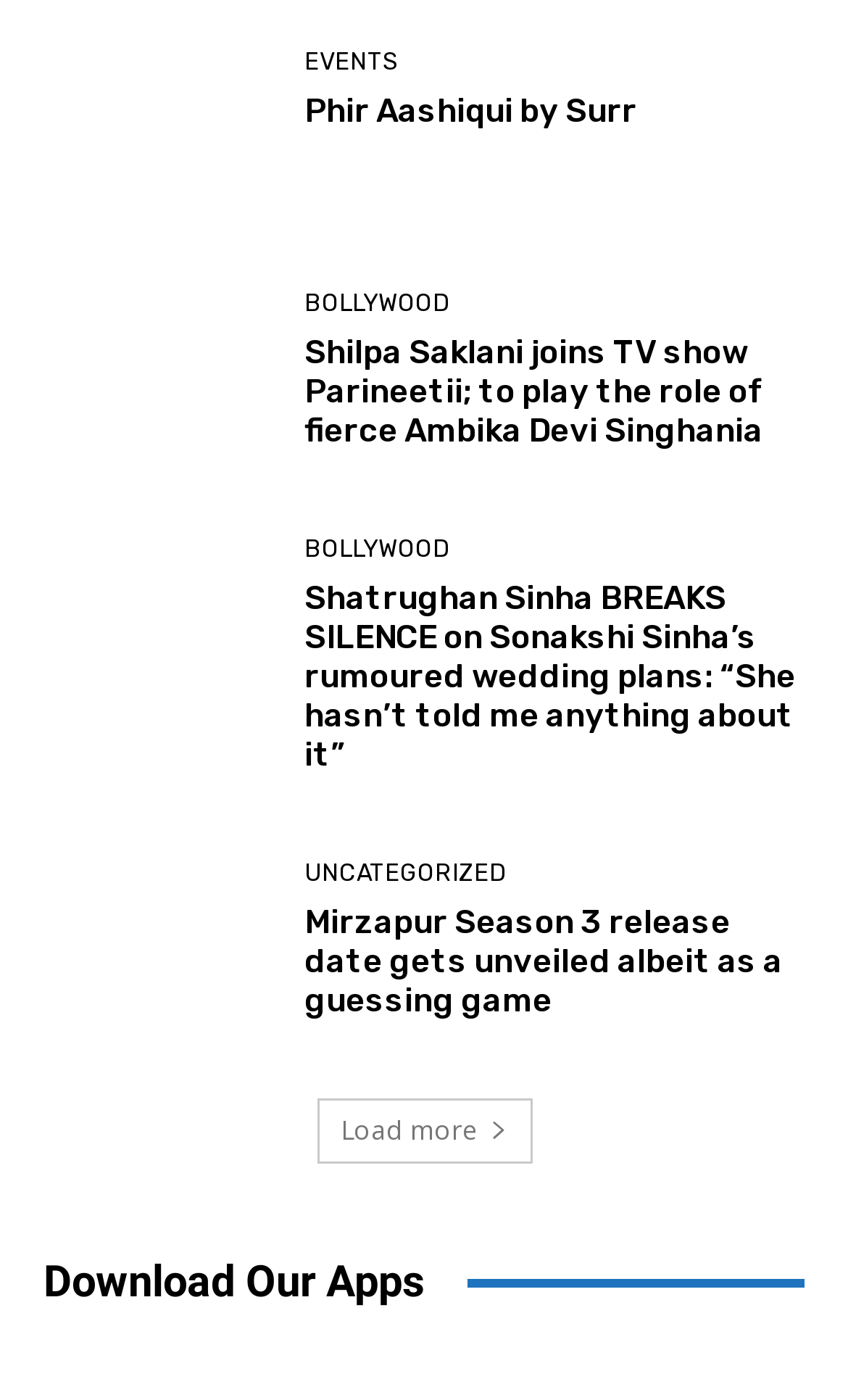Determine the bounding box coordinates of the region that needs to be clicked to achieve the task: "Read about Phir Aashiqui by Surr".

[0.359, 0.066, 0.751, 0.094]